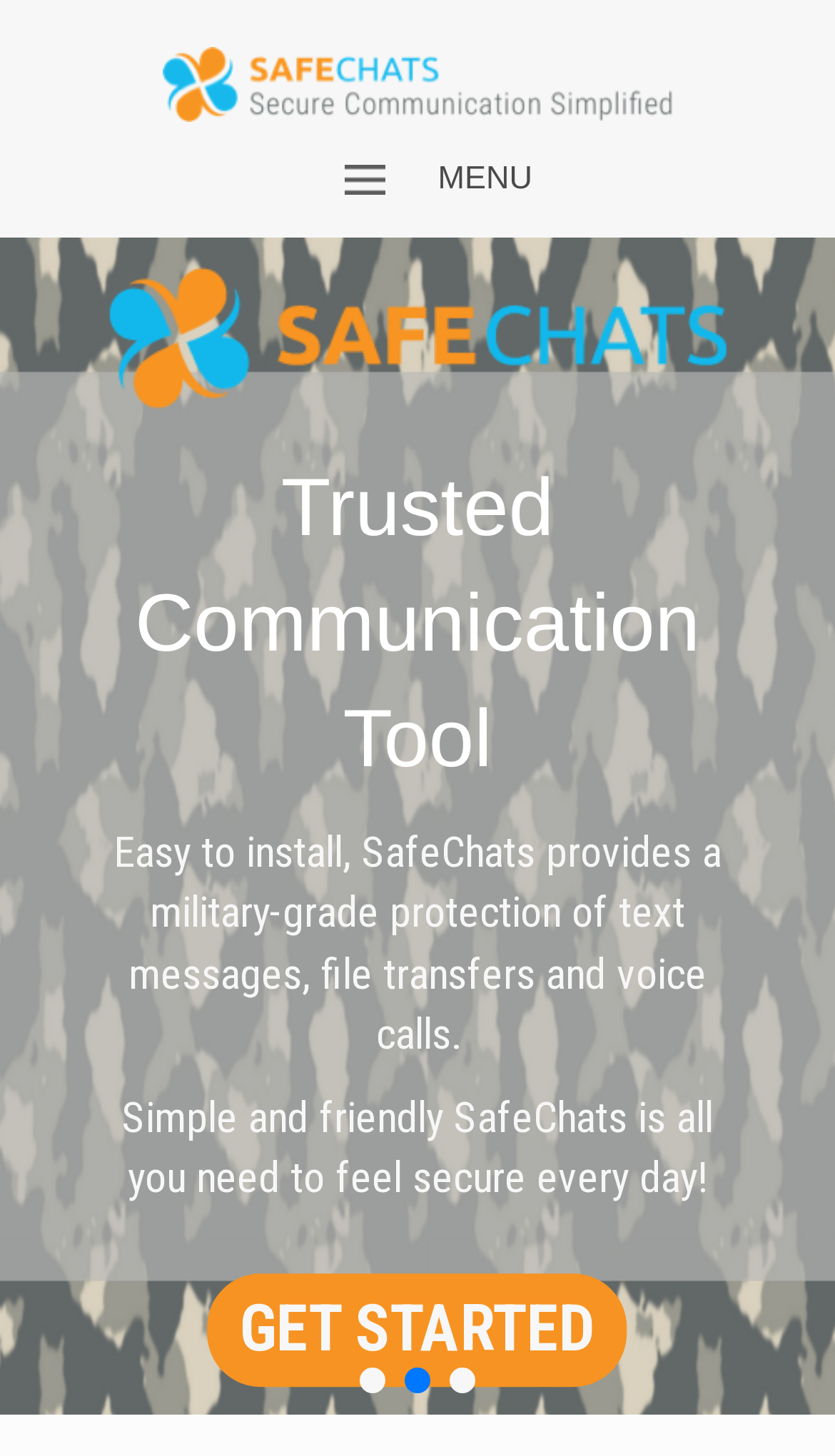Based on the image, please respond to the question with as much detail as possible:
What is the tone of the product description?

The tone of the product description can be inferred from the language used in the static text, which is formal and professional, indicating that the product is designed for businesses and is committed to their privacy.